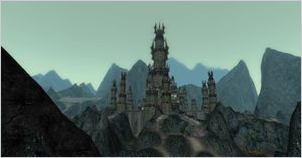Who commands the sorcerers in Barad Gúlaran?
Answer the question with a detailed and thorough explanation.

The sorcerers in Barad Gúlaran are commanded by their mistress because the caption states that the tower serves as a stronghold of sorcerers commanded by their mistress, indicating that she is the one in charge.